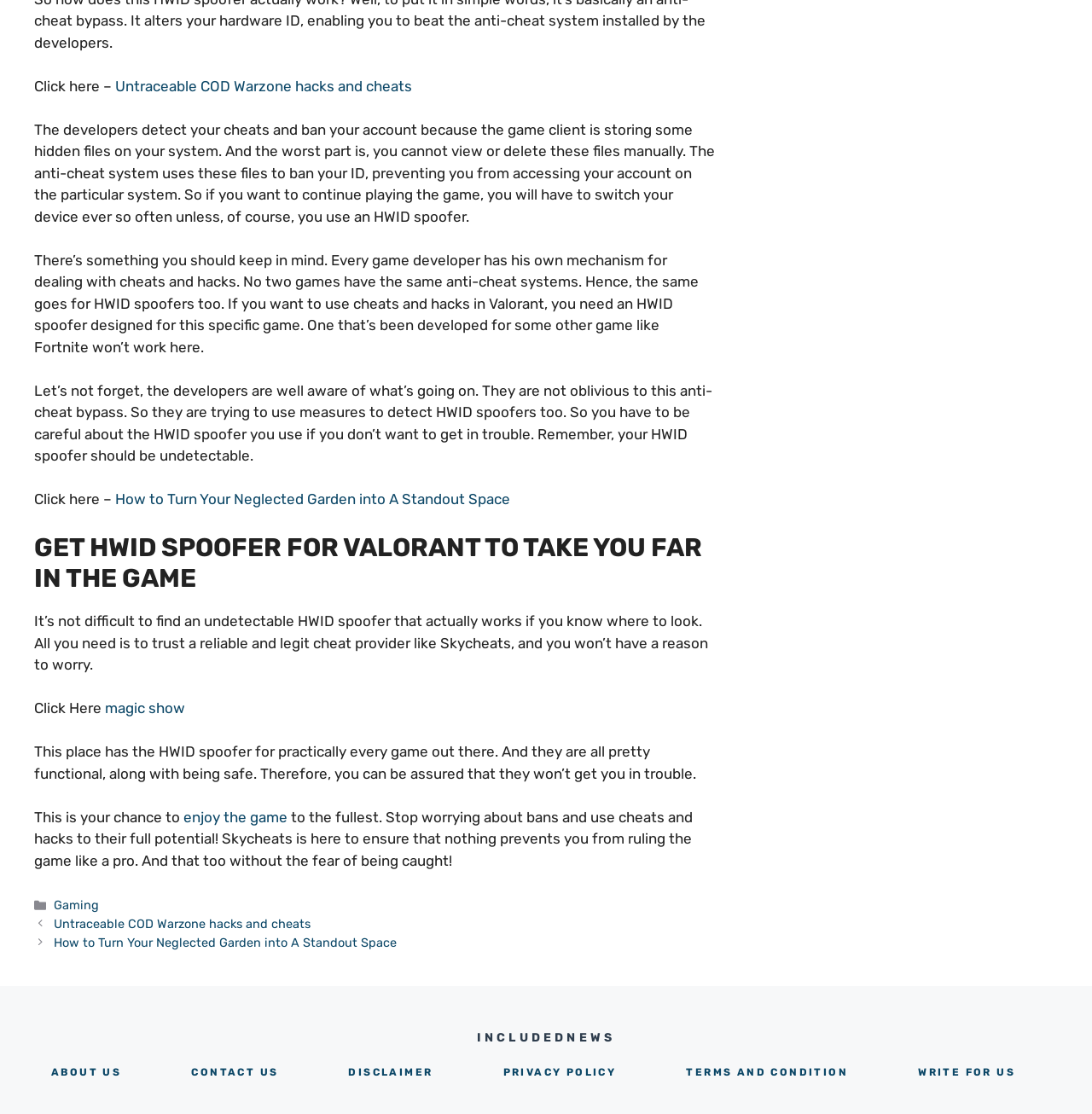Locate the bounding box coordinates of the clickable area to execute the instruction: "Click on 'ABOUT US'". Provide the coordinates as four float numbers between 0 and 1, represented as [left, top, right, bottom].

[0.047, 0.956, 0.111, 0.97]